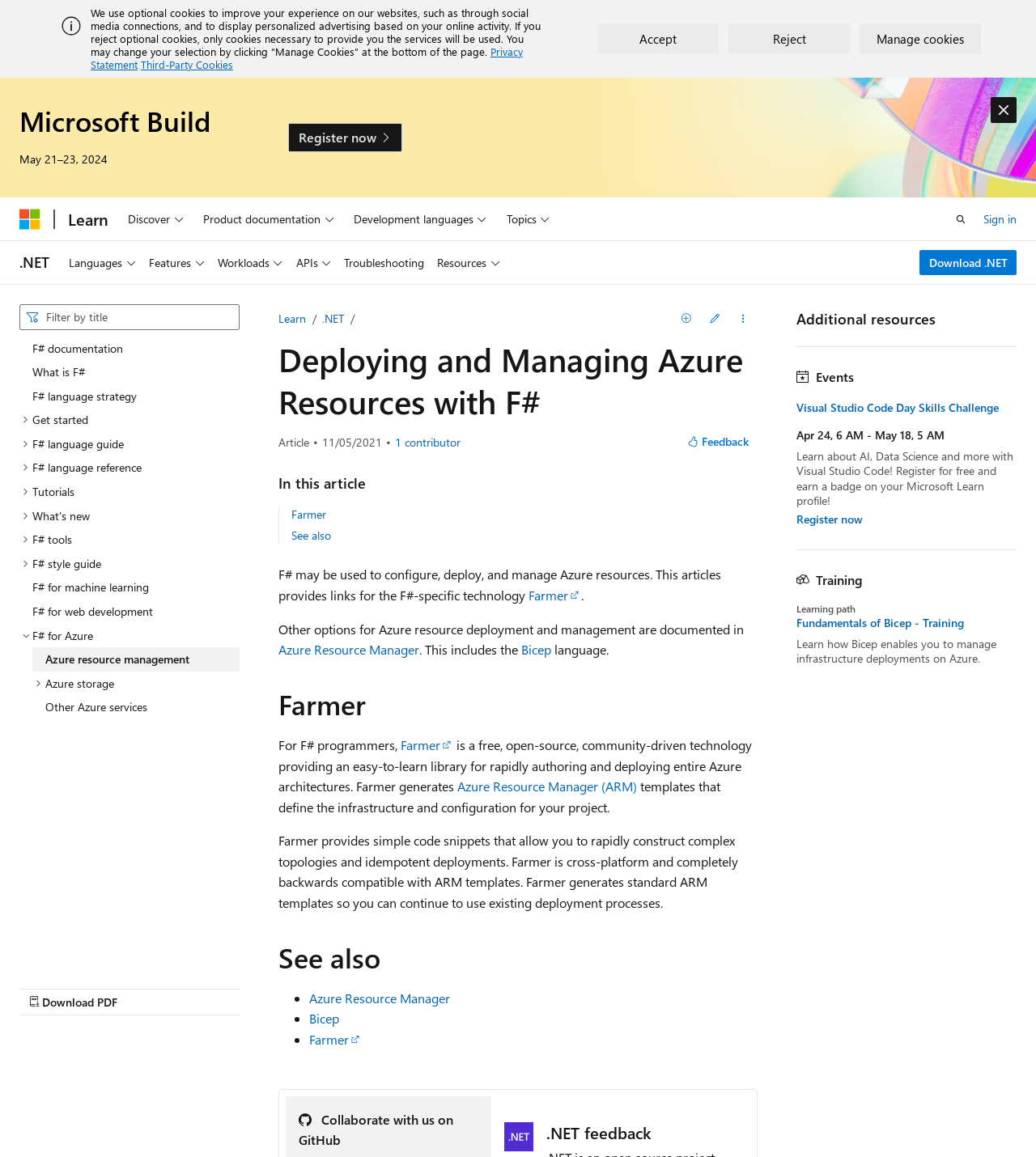Could you find the bounding box coordinates of the clickable area to complete this instruction: "Click on the 'Download.NET' link"?

[0.888, 0.216, 0.981, 0.238]